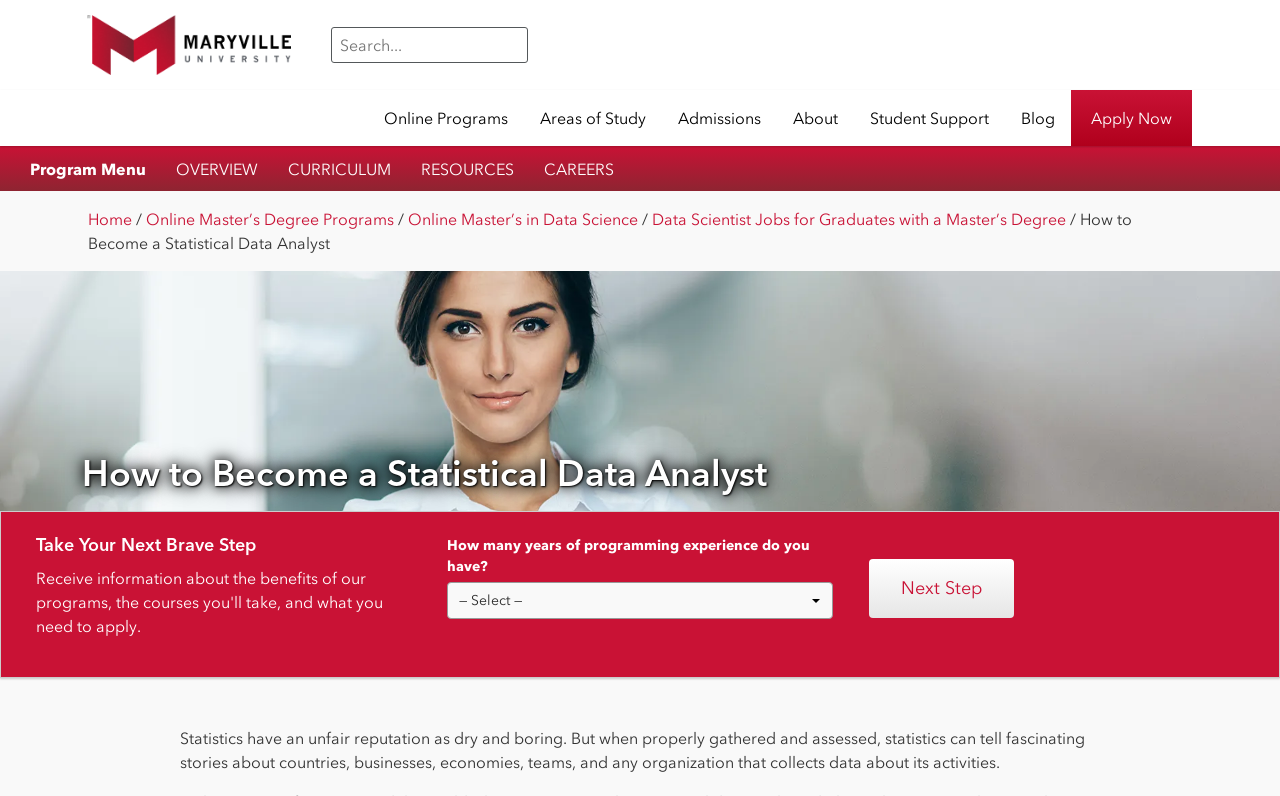Find the bounding box coordinates of the clickable element required to execute the following instruction: "Search for something". Provide the coordinates as four float numbers between 0 and 1, i.e., [left, top, right, bottom].

[0.253, 0.034, 0.413, 0.079]